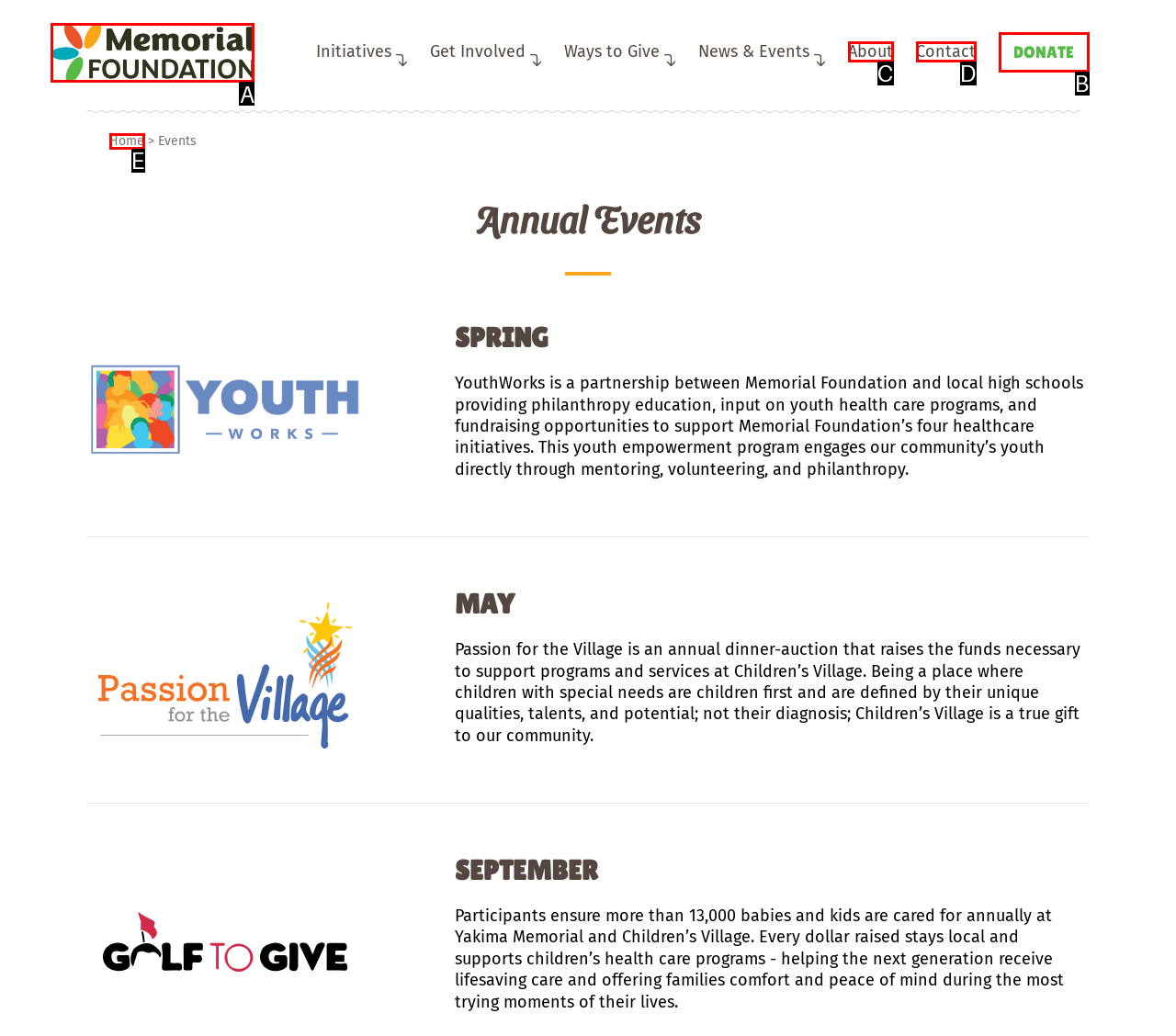Identify the UI element described as: parent_node: Initiatives title="Memorial Foundation homepage"
Answer with the option's letter directly.

A